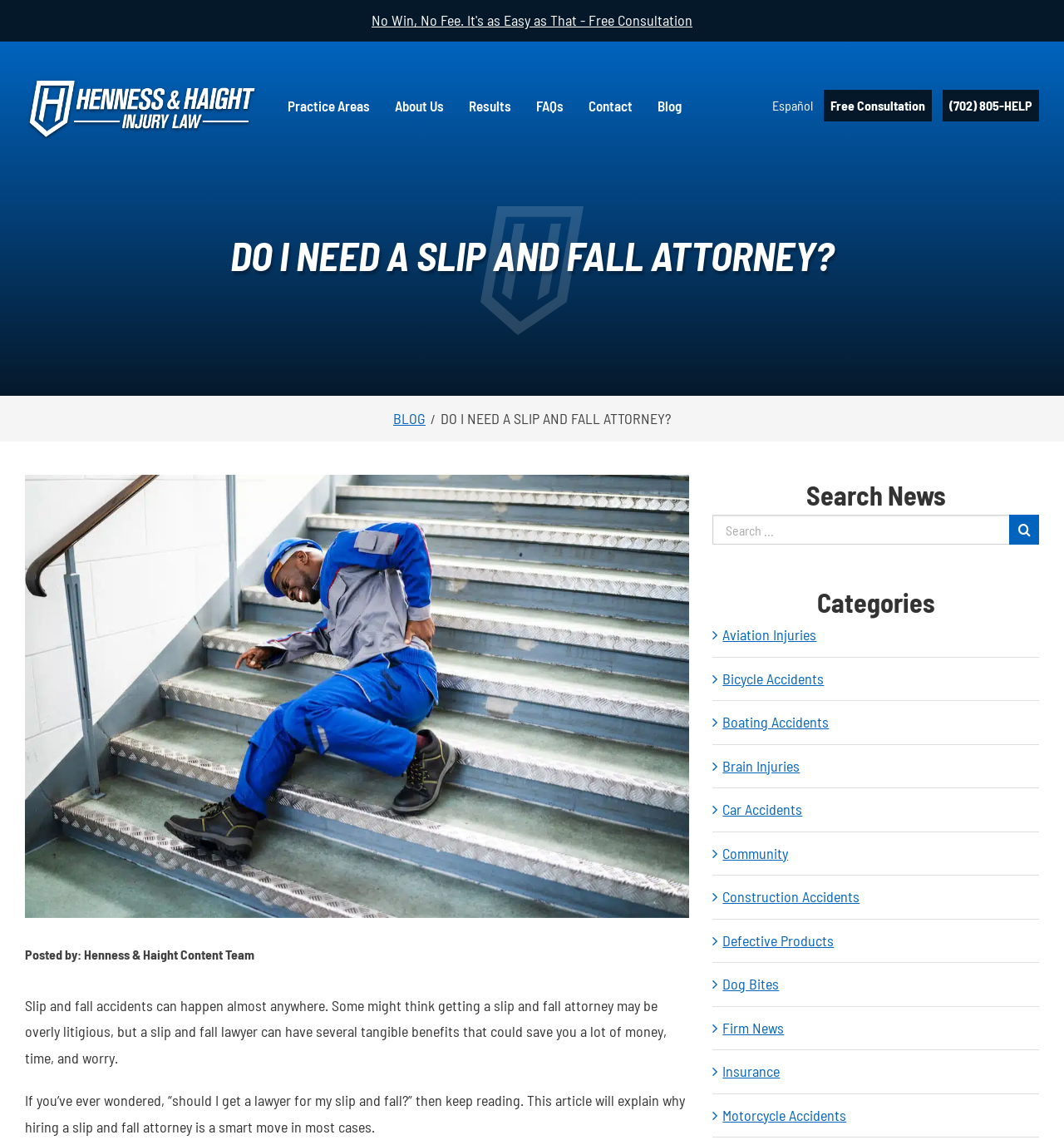Identify the primary heading of the webpage and provide its text.

DO I NEED A SLIP AND FALL ATTORNEY?